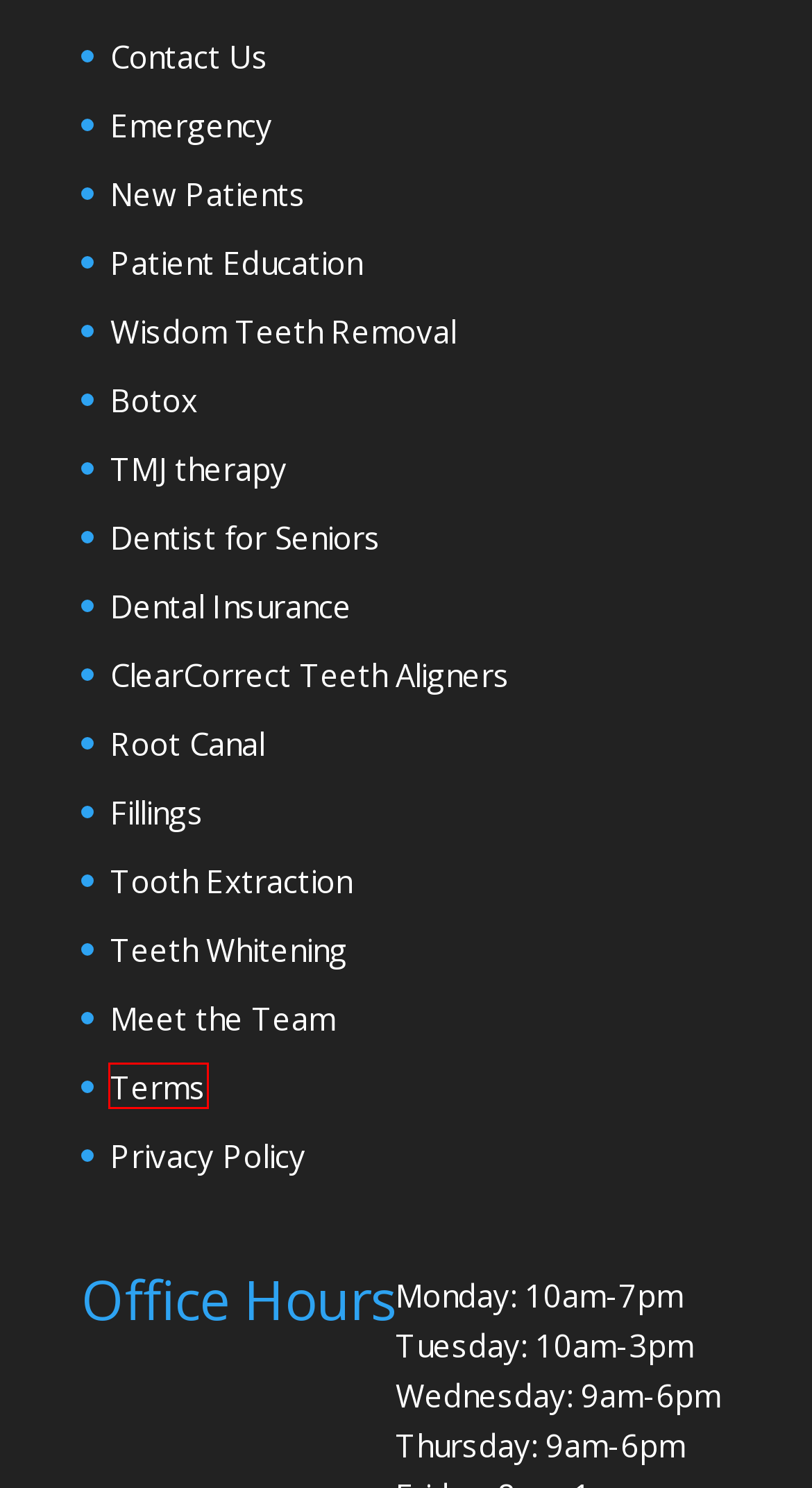You are given a screenshot depicting a webpage with a red bounding box around a UI element. Select the description that best corresponds to the new webpage after clicking the selected element. Here are the choices:
A. Dental Insurance - Burlington Family Dental Centre
B. Restorative Fillings In Burlington - Burlington Family Dental Centre Clinic
C. Patient Education
D. Meet the Team - Burlington Family Dental Centre
E. Terms - Burlington Family Dental Centre
F. Tooth Extraction Burlington | Emergency Tooth Removal Burlington
G. New Patients - What to Expect | Burlington Family Dental Centre
H. Privacy Policy - Burlington Family Dental Centre

E